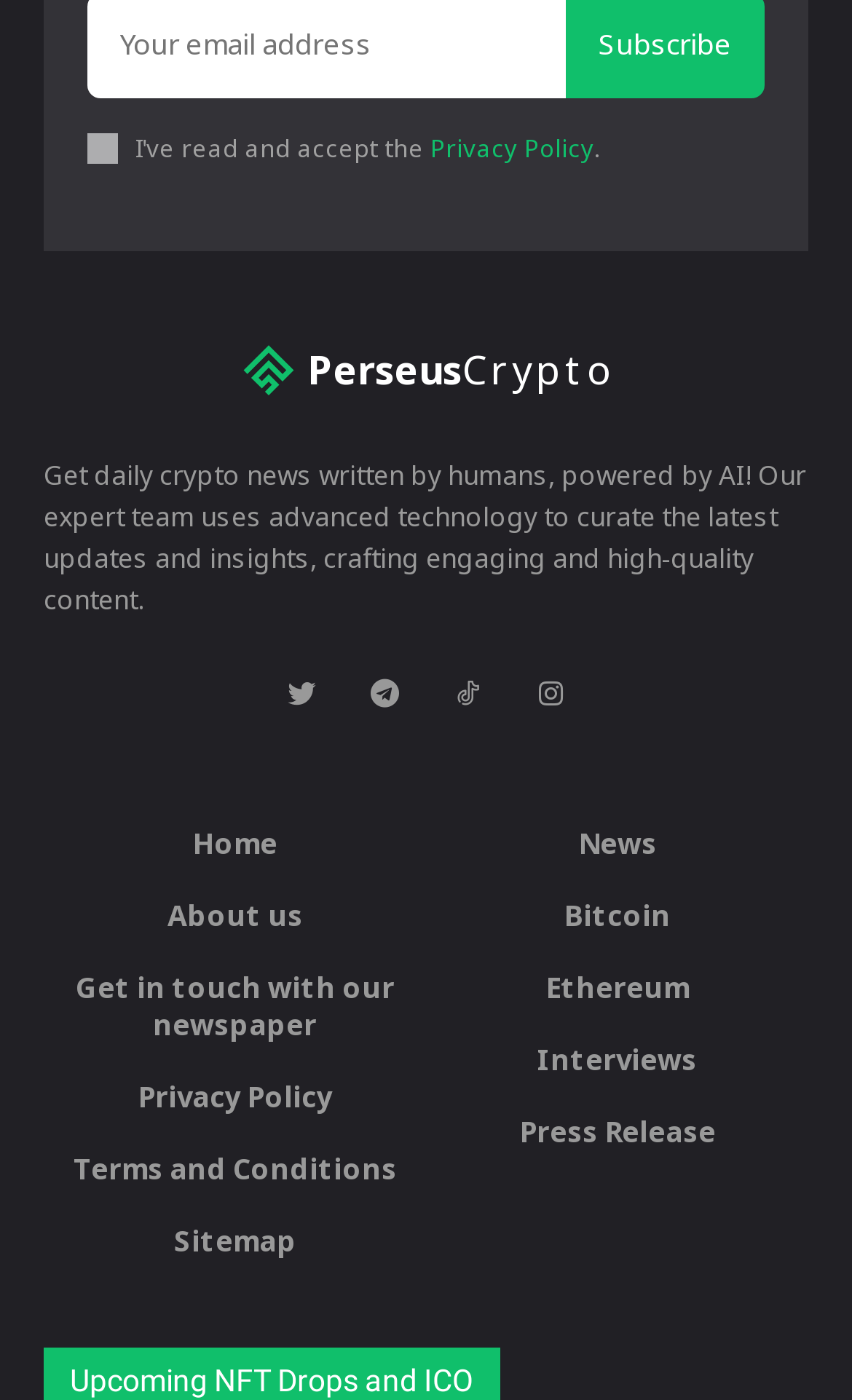Please provide the bounding box coordinate of the region that matches the element description: Terms and Conditions. Coordinates should be in the format (top-left x, top-left y, bottom-right x, bottom-right y) and all values should be between 0 and 1.

[0.051, 0.822, 0.5, 0.848]